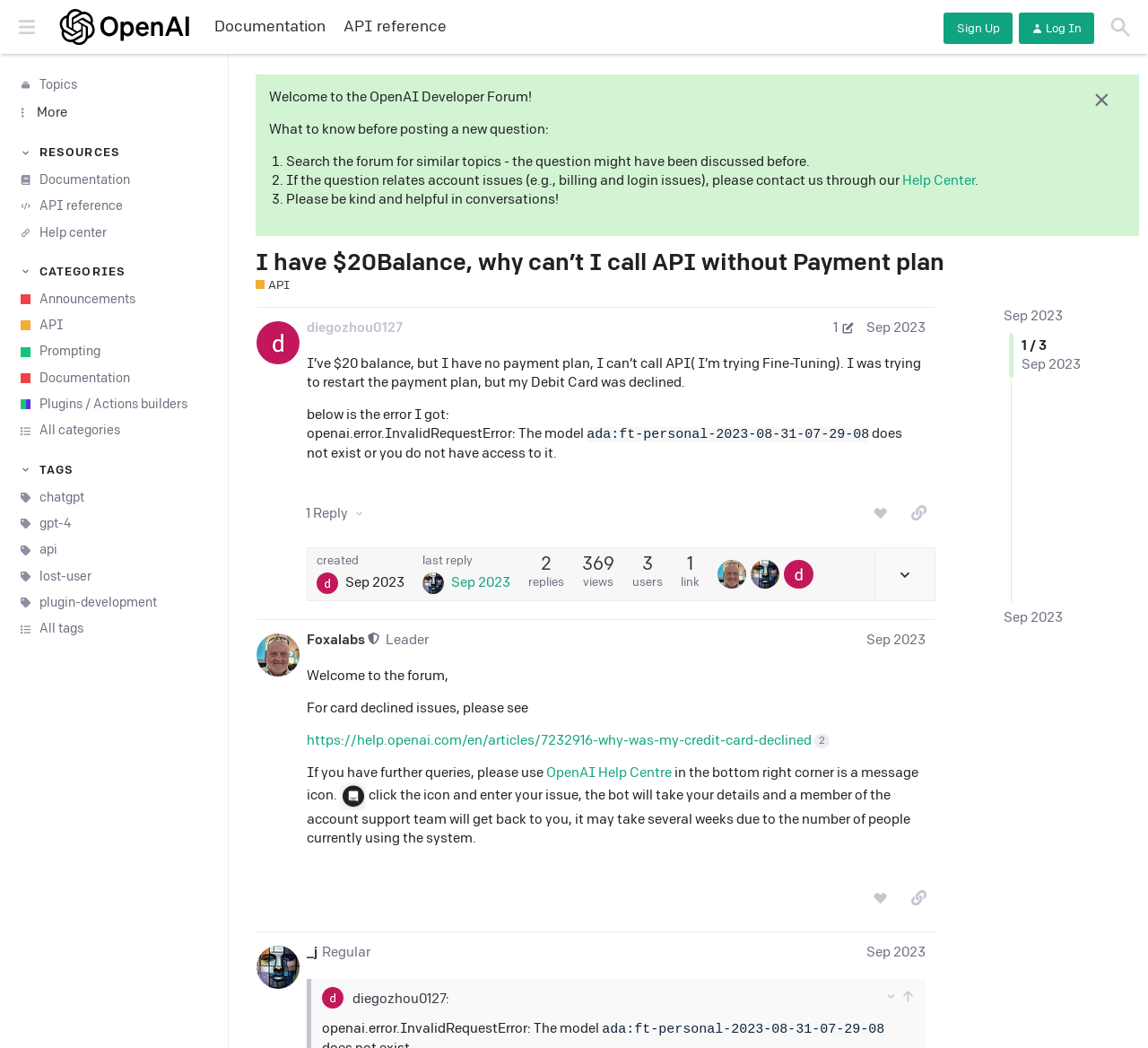Pinpoint the bounding box coordinates of the element to be clicked to execute the instruction: "Click on the 'Sign Up' button".

[0.822, 0.012, 0.882, 0.042]